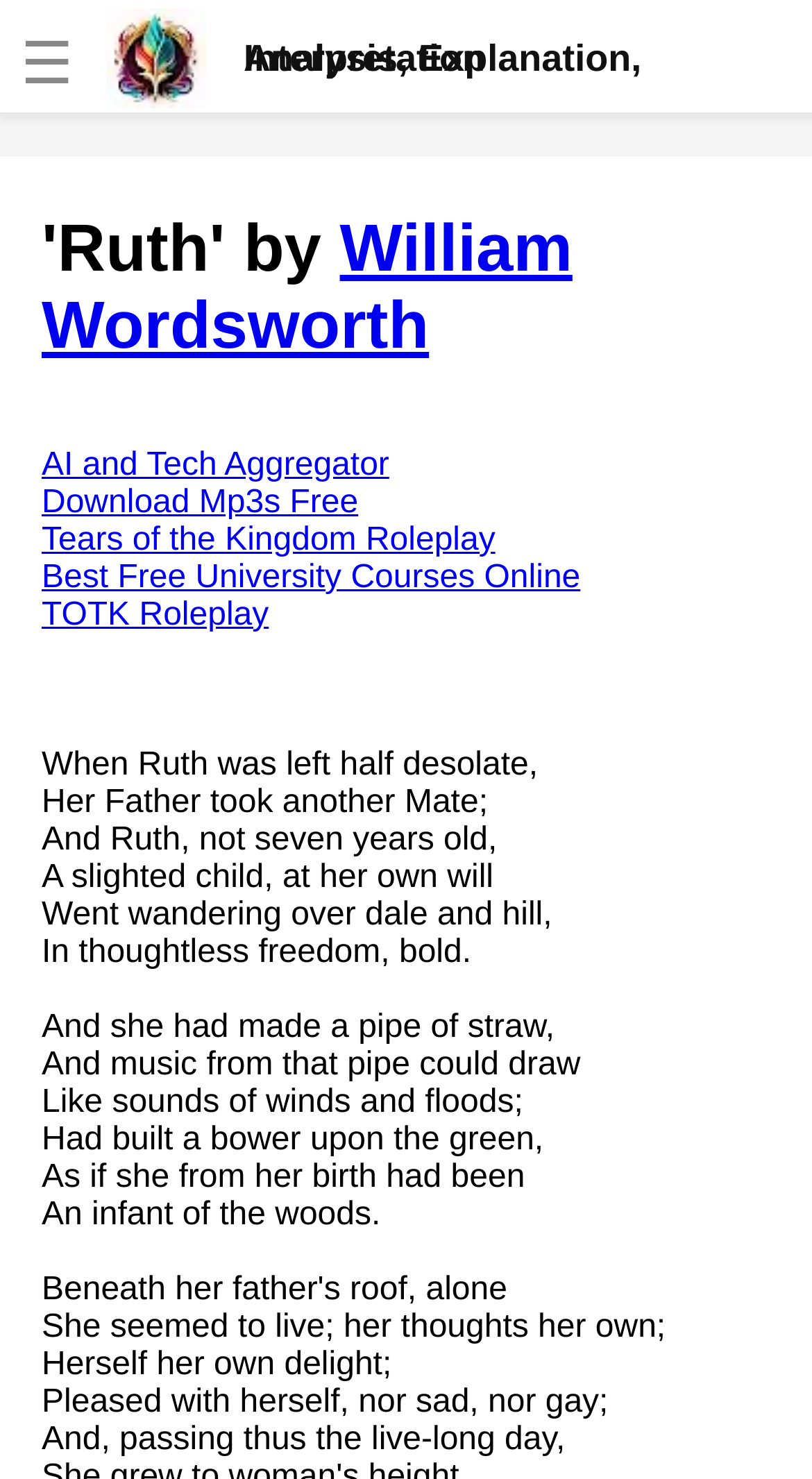Can you find the bounding box coordinates for the element to click on to achieve the instruction: "Click the 'Download Mp3s Free' link"?

[0.051, 0.328, 0.441, 0.352]